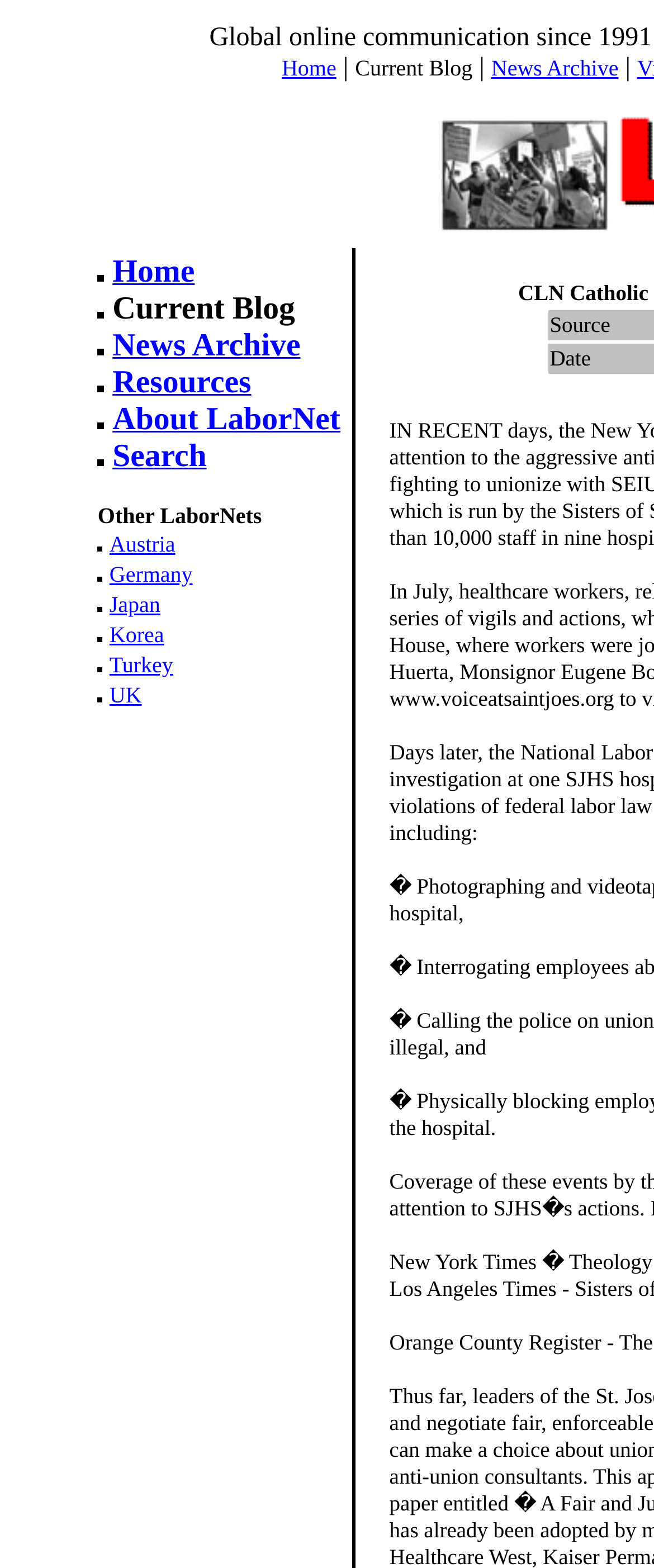Respond to the following query with just one word or a short phrase: 
What is the text of the second navigation link?

News Archive